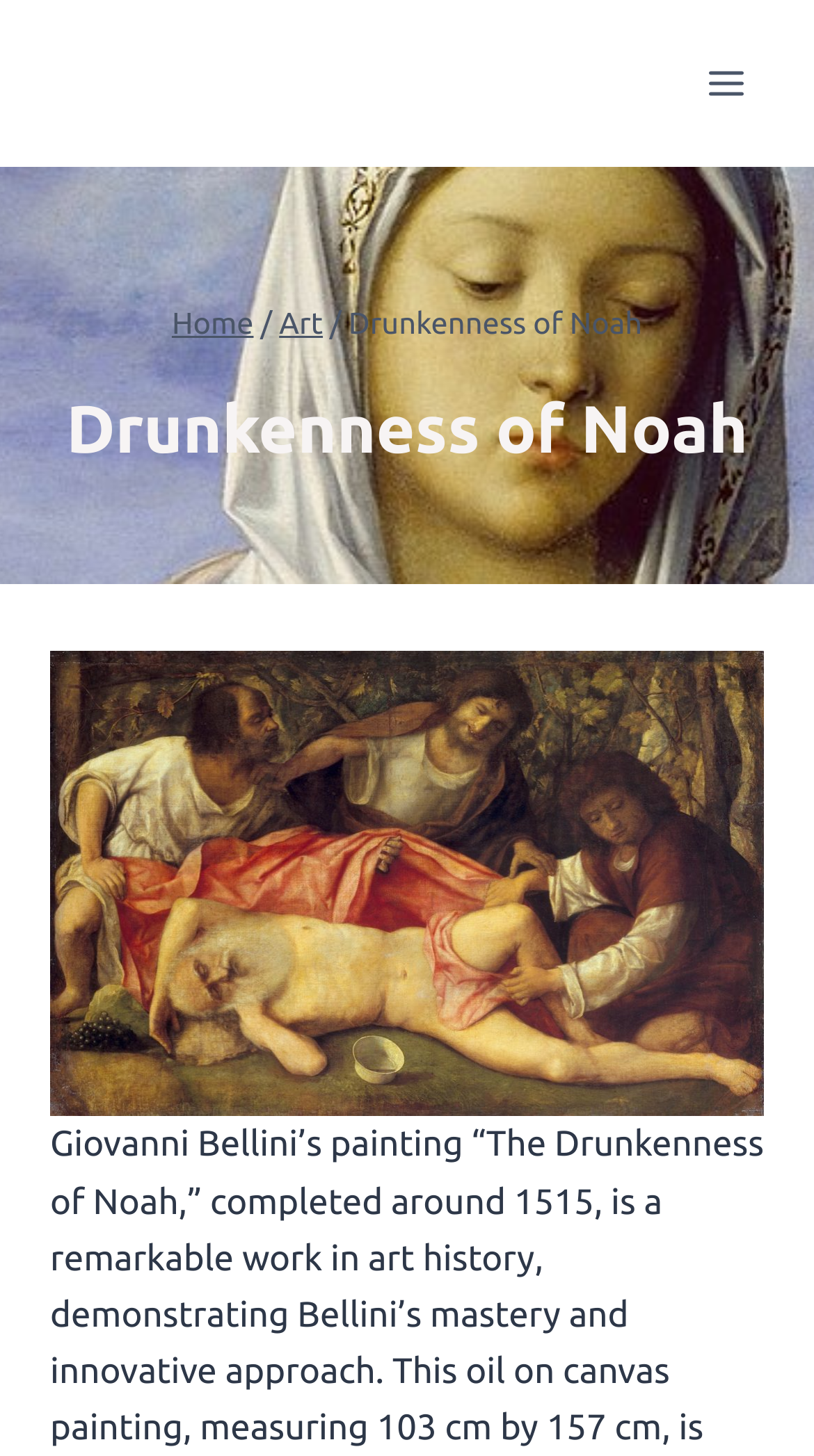Please respond to the question with a concise word or phrase:
What is the current page in the breadcrumb?

Drunkenness of Noah